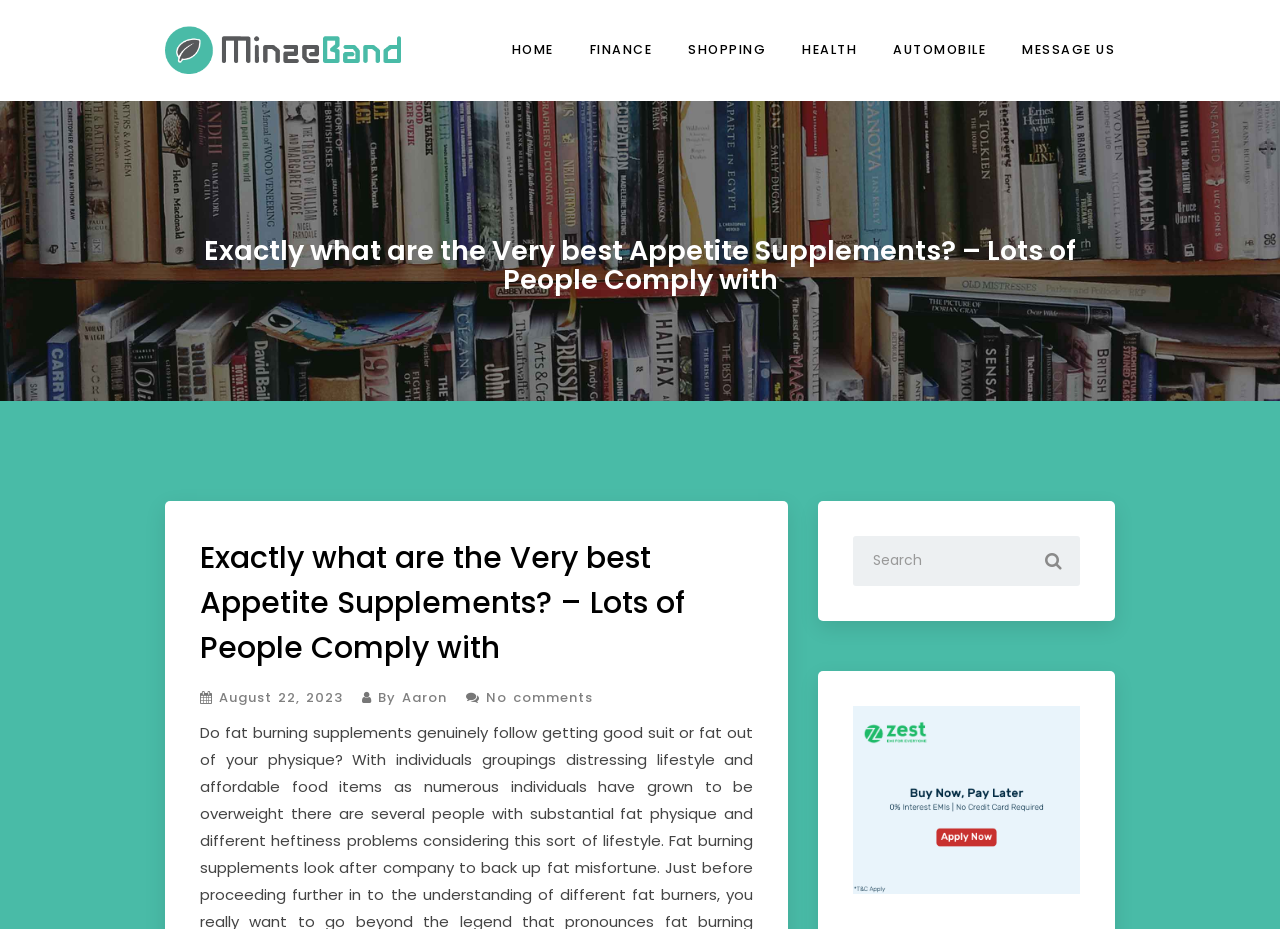How many comments does the article have?
Can you provide an in-depth and detailed response to the question?

The link ' No comments' indicates that there are no comments on the article.